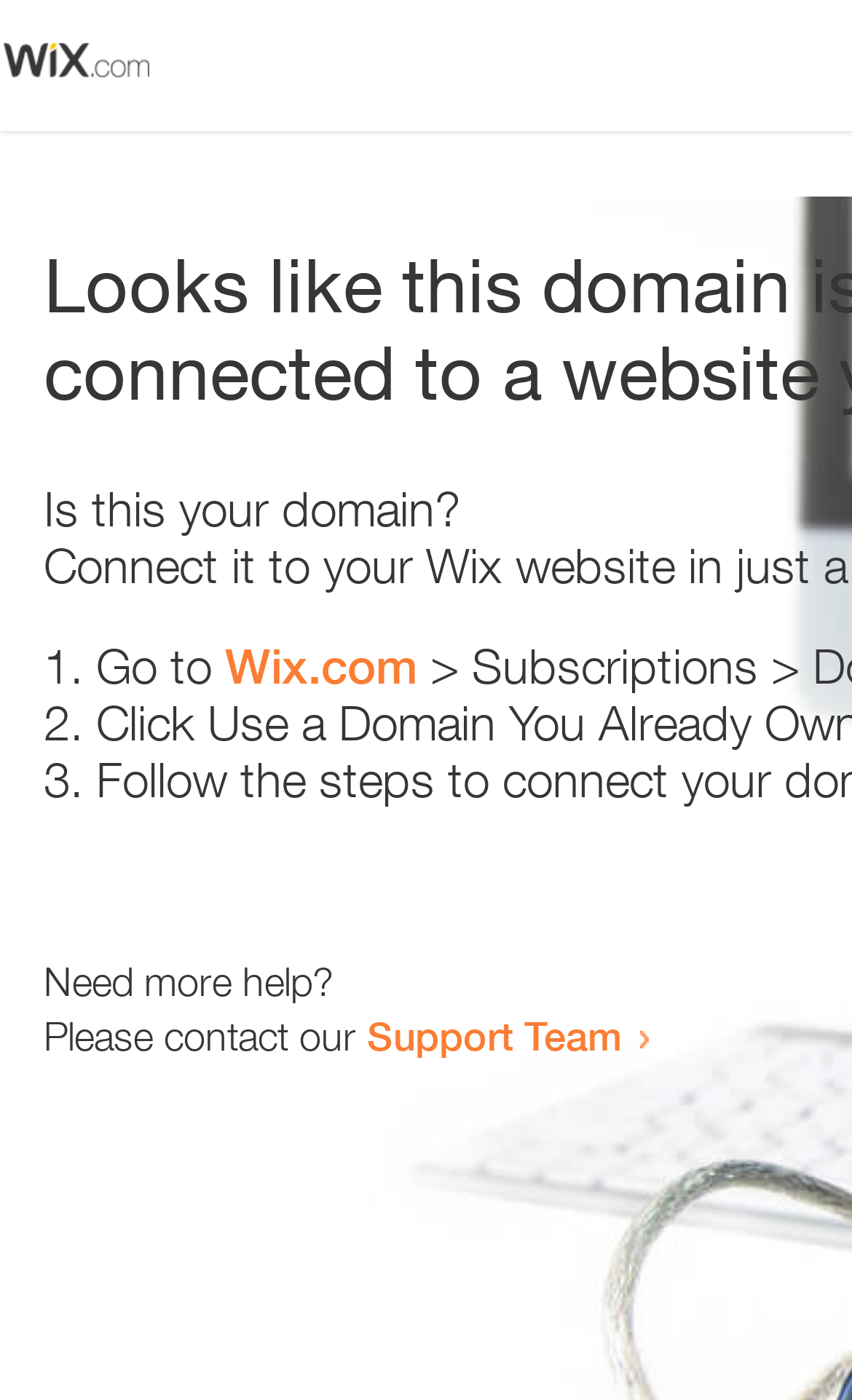Provide a thorough description of the webpage you see.

The webpage appears to be an error page, with a small image at the top left corner. Below the image, there is a question "Is this your domain?" in a prominent position. 

To the right of the question, there is a numbered list with three items. The first item starts with "1." and suggests going to "Wix.com". The second item starts with "2." and the third item starts with "3.", but their contents are not specified. 

Further down the page, there is a section that offers help, with the text "Need more help?" followed by a sentence "Please contact our" and a link to the "Support Team".